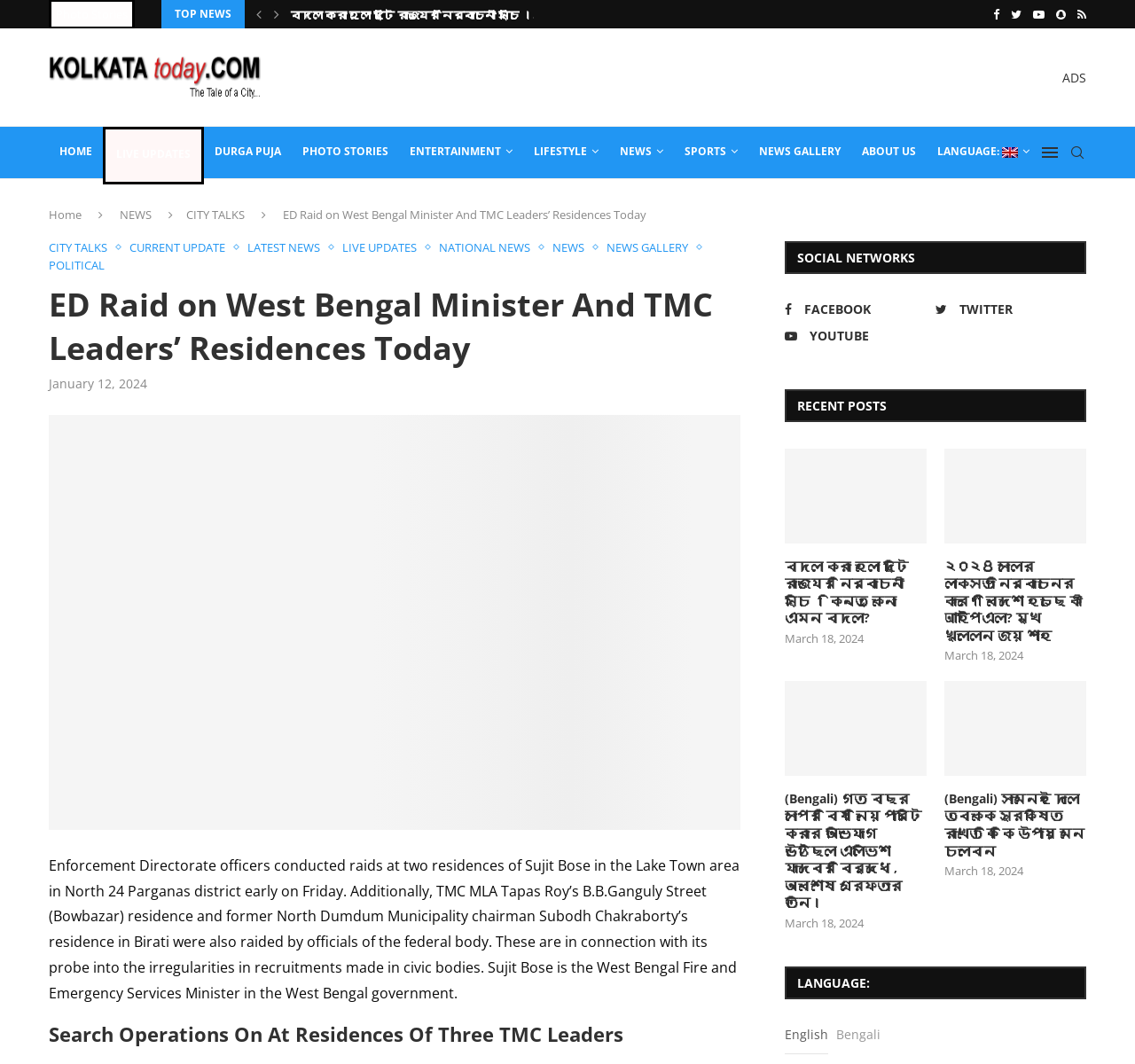Could you highlight the region that needs to be clicked to execute the instruction: "Visit the 'HOME' page"?

[0.043, 0.118, 0.091, 0.168]